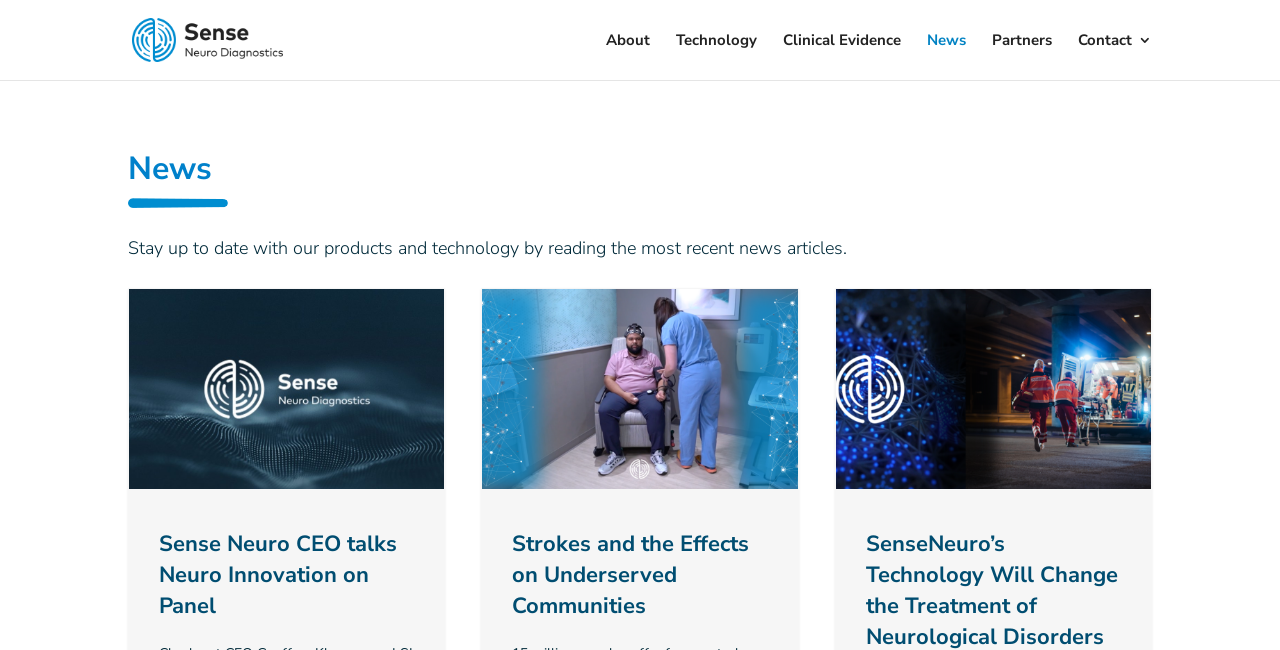Pinpoint the bounding box coordinates for the area that should be clicked to perform the following instruction: "read Sense Neuro CEO talks Neuro Innovation on Panel".

[0.124, 0.814, 0.31, 0.955]